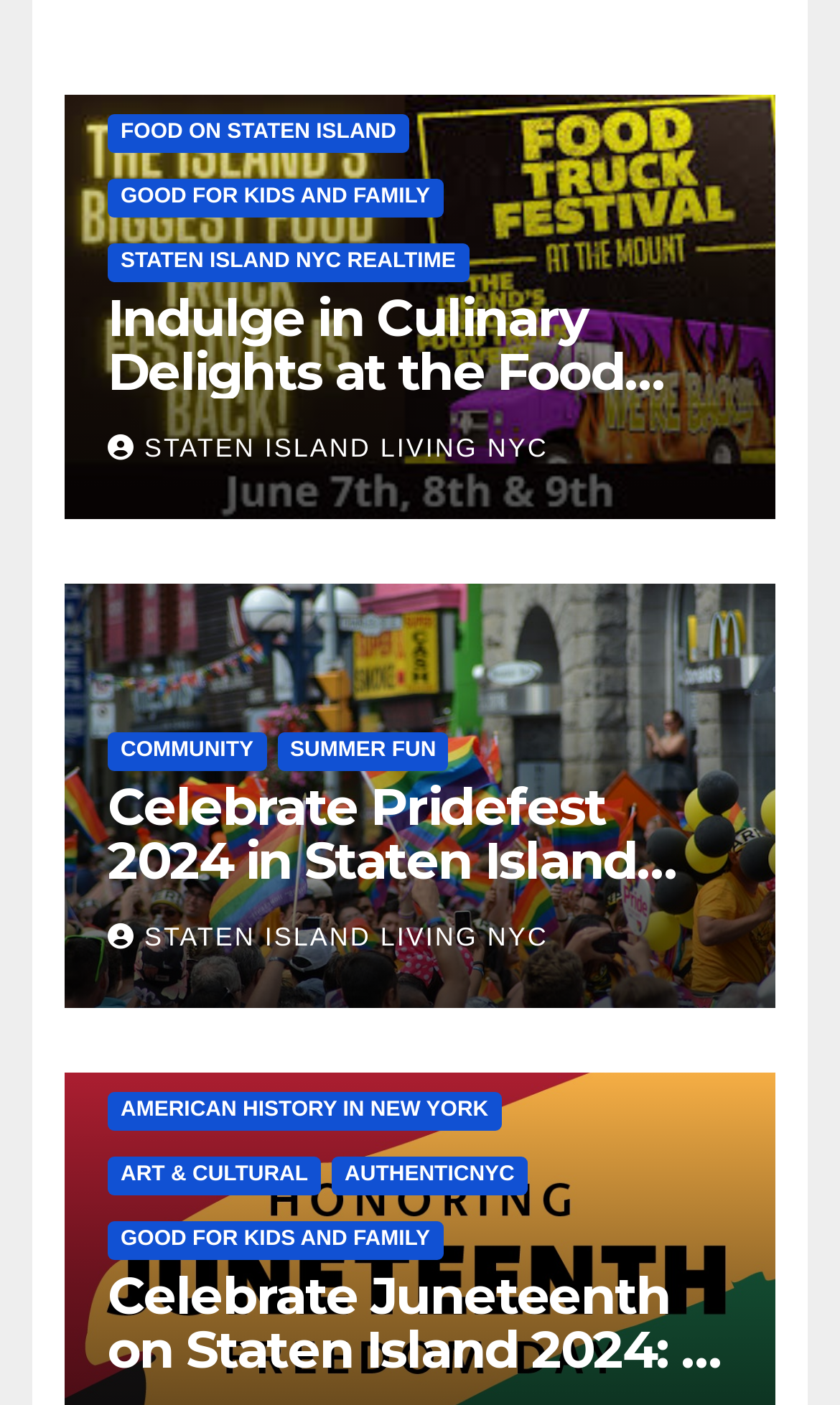Find and specify the bounding box coordinates that correspond to the clickable region for the instruction: "Read about the Food Truck Festival at The Mount 2024".

[0.128, 0.207, 0.872, 0.283]